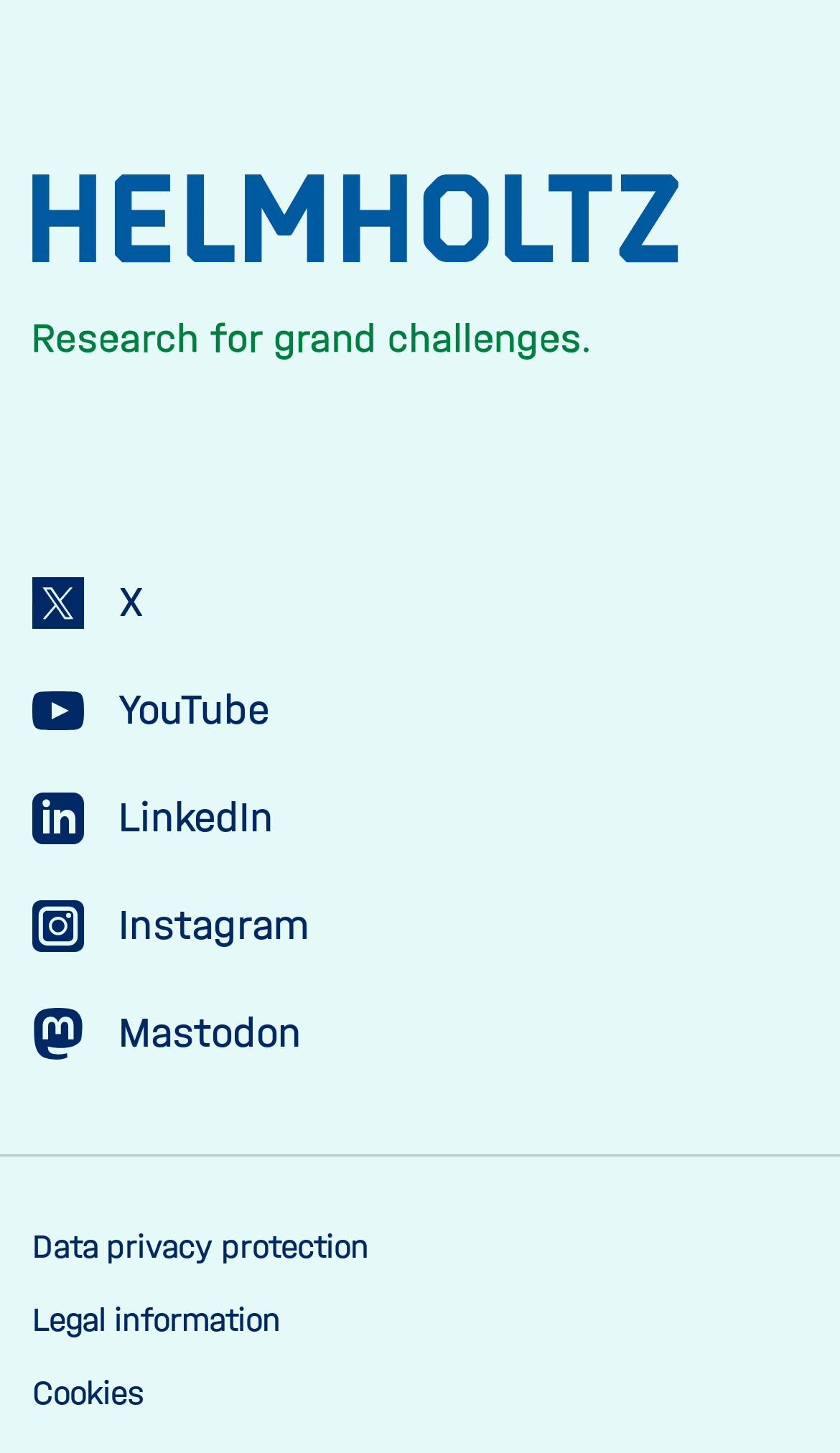What is the theme of the research?
Please look at the screenshot and answer in one word or a short phrase.

Grand challenges